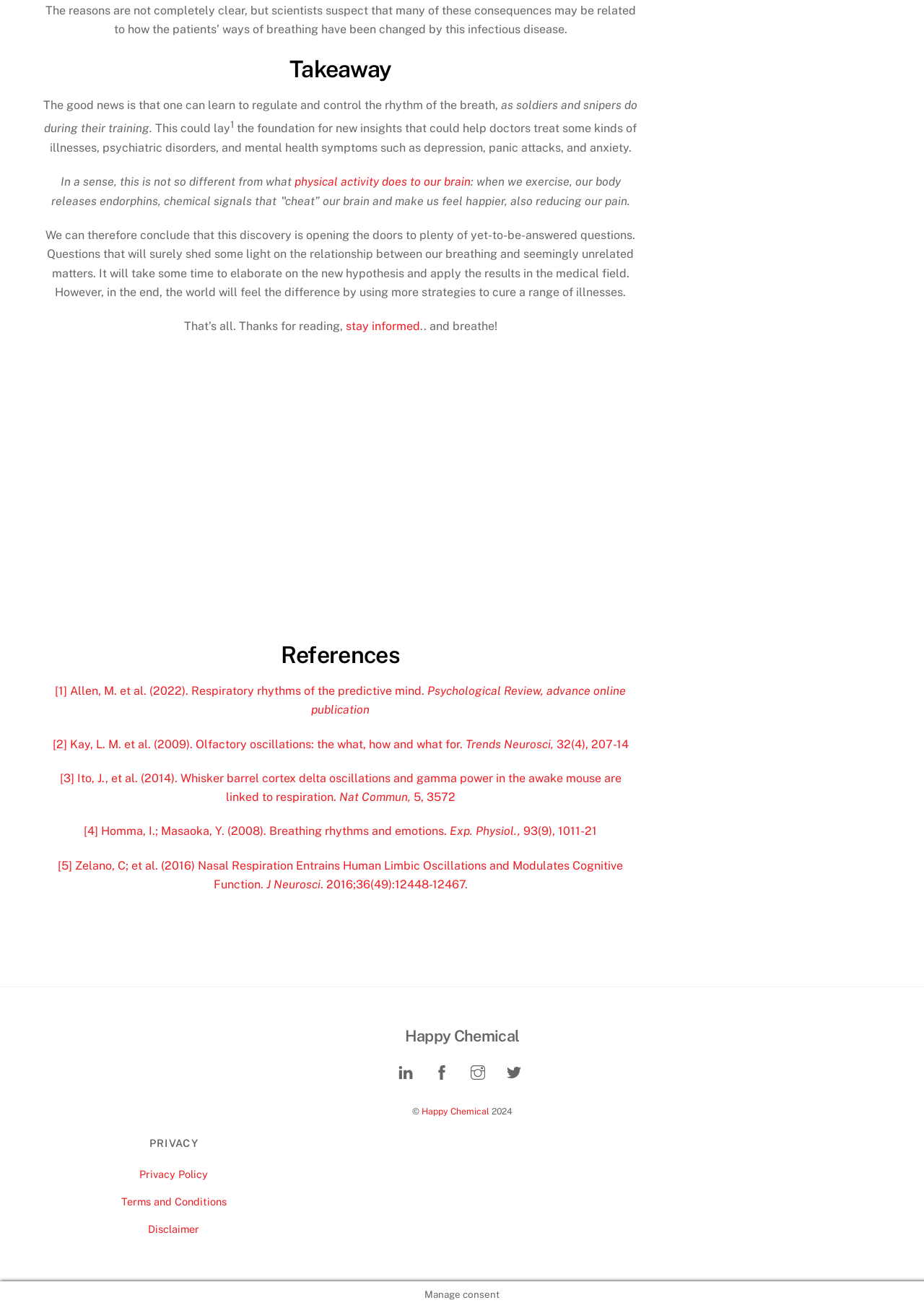Using the provided element description: "Terms and Conditions", identify the bounding box coordinates. The coordinates should be four floats between 0 and 1 in the order [left, top, right, bottom].

[0.131, 0.914, 0.245, 0.923]